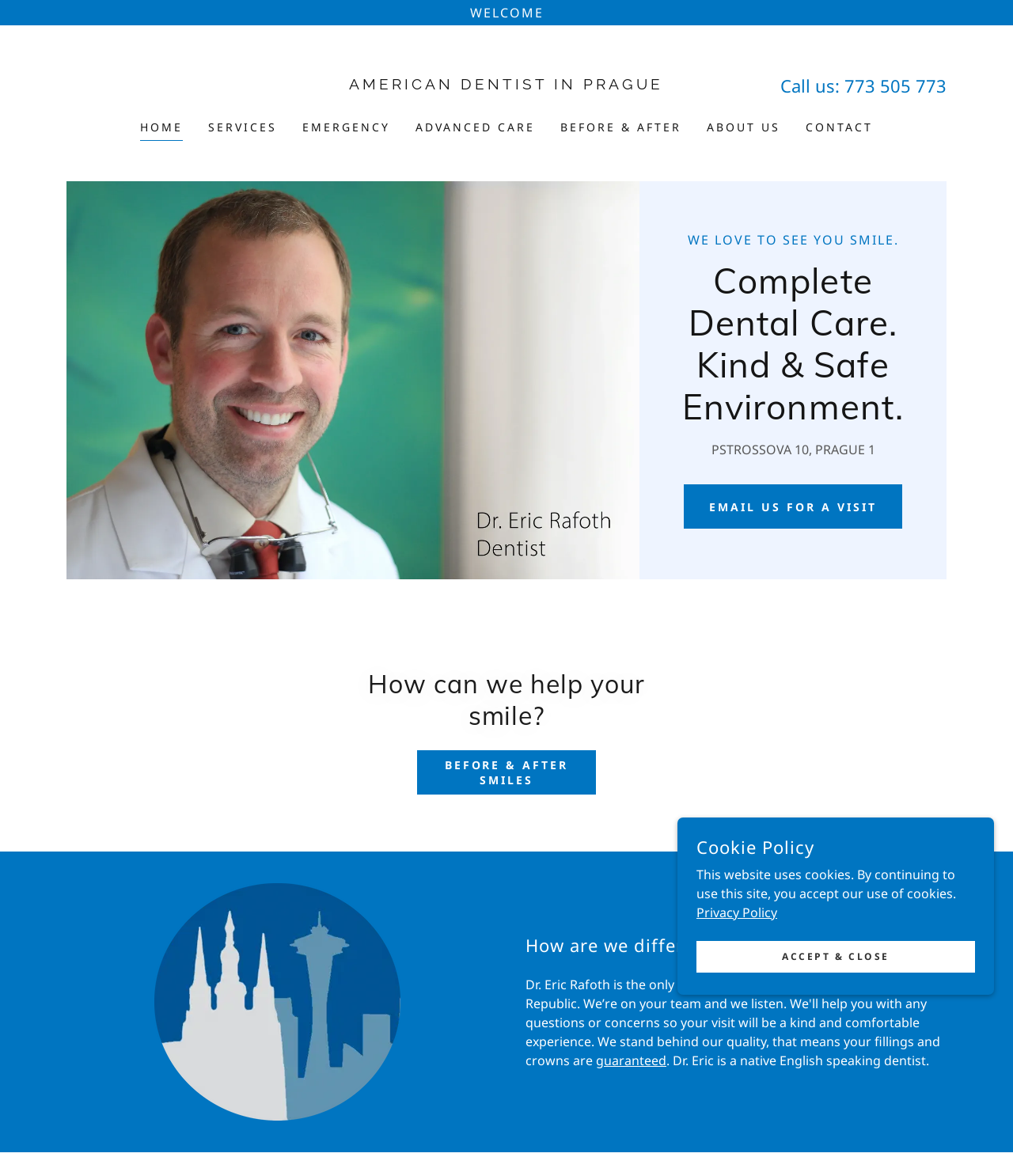Find and specify the bounding box coordinates that correspond to the clickable region for the instruction: "View before and after smiles".

[0.412, 0.638, 0.588, 0.676]